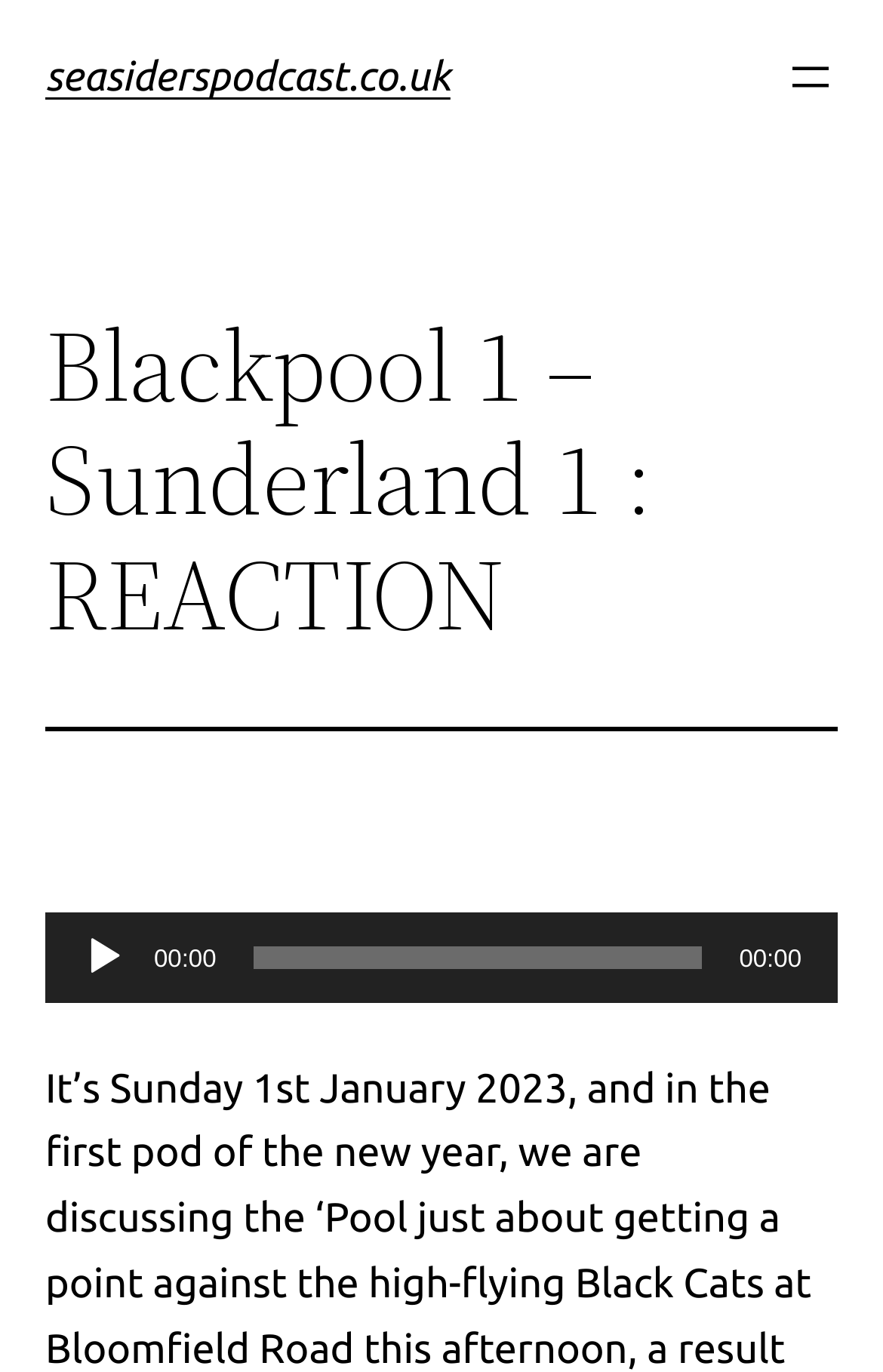Identify the bounding box for the element characterized by the following description: "aria-label="Play" title="Play"".

[0.092, 0.681, 0.144, 0.714]